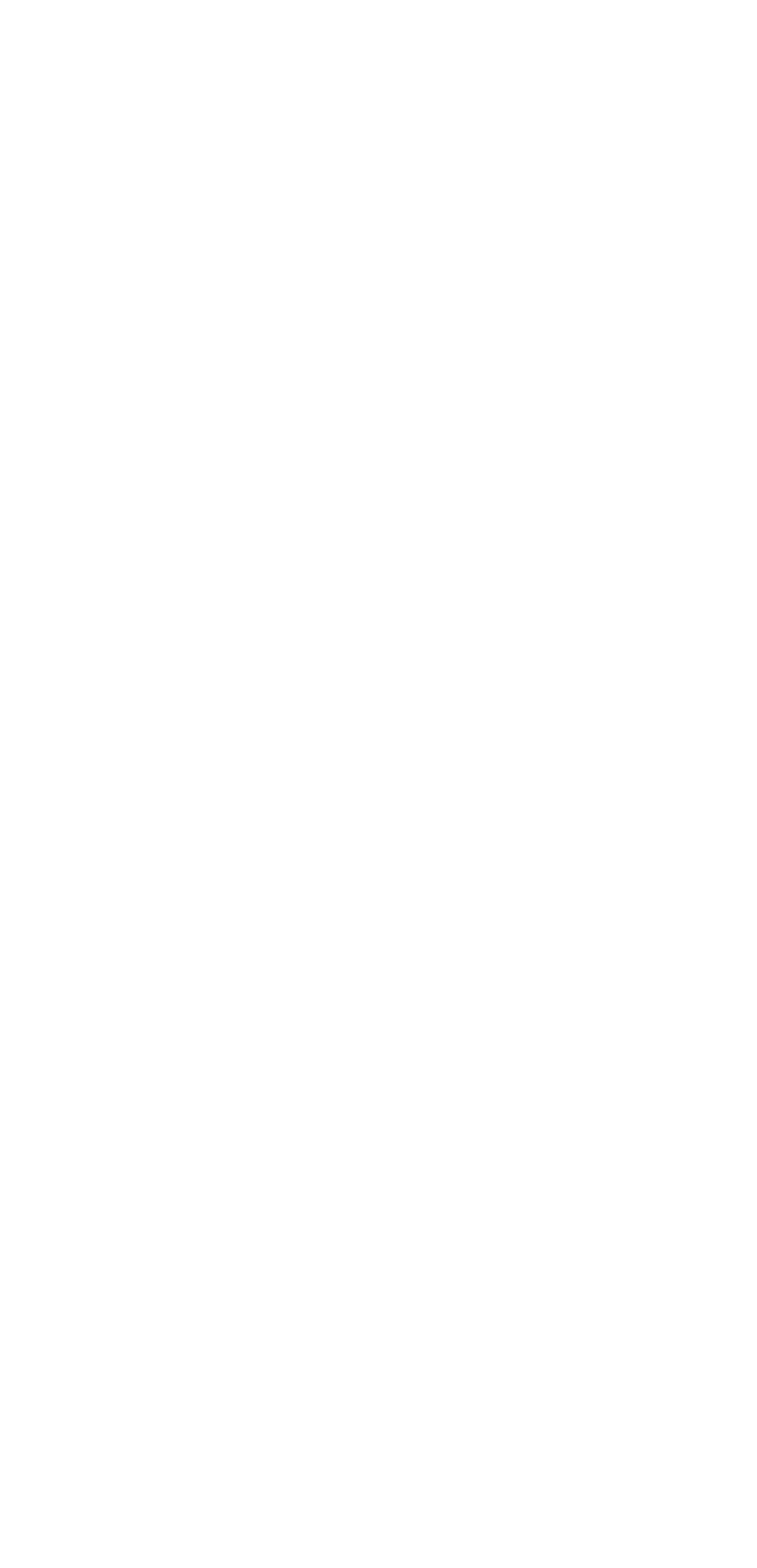Give a short answer to this question using one word or a phrase:
What is the address of the organization?

201 Powell Place, Brentwood, TN 37027